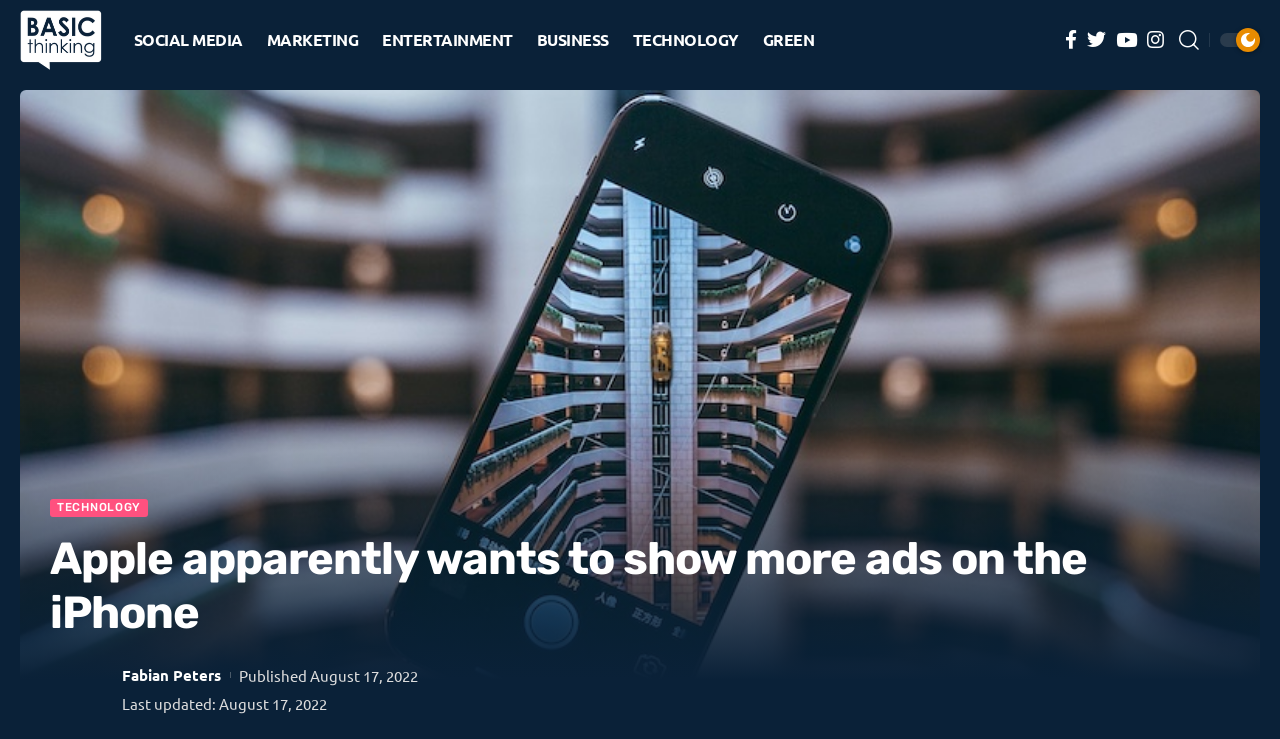Extract the bounding box coordinates for the described element: "title="BASIC thinking International"". The coordinates should be represented as four float numbers between 0 and 1: [left, top, right, bottom].

[0.016, 0.014, 0.079, 0.095]